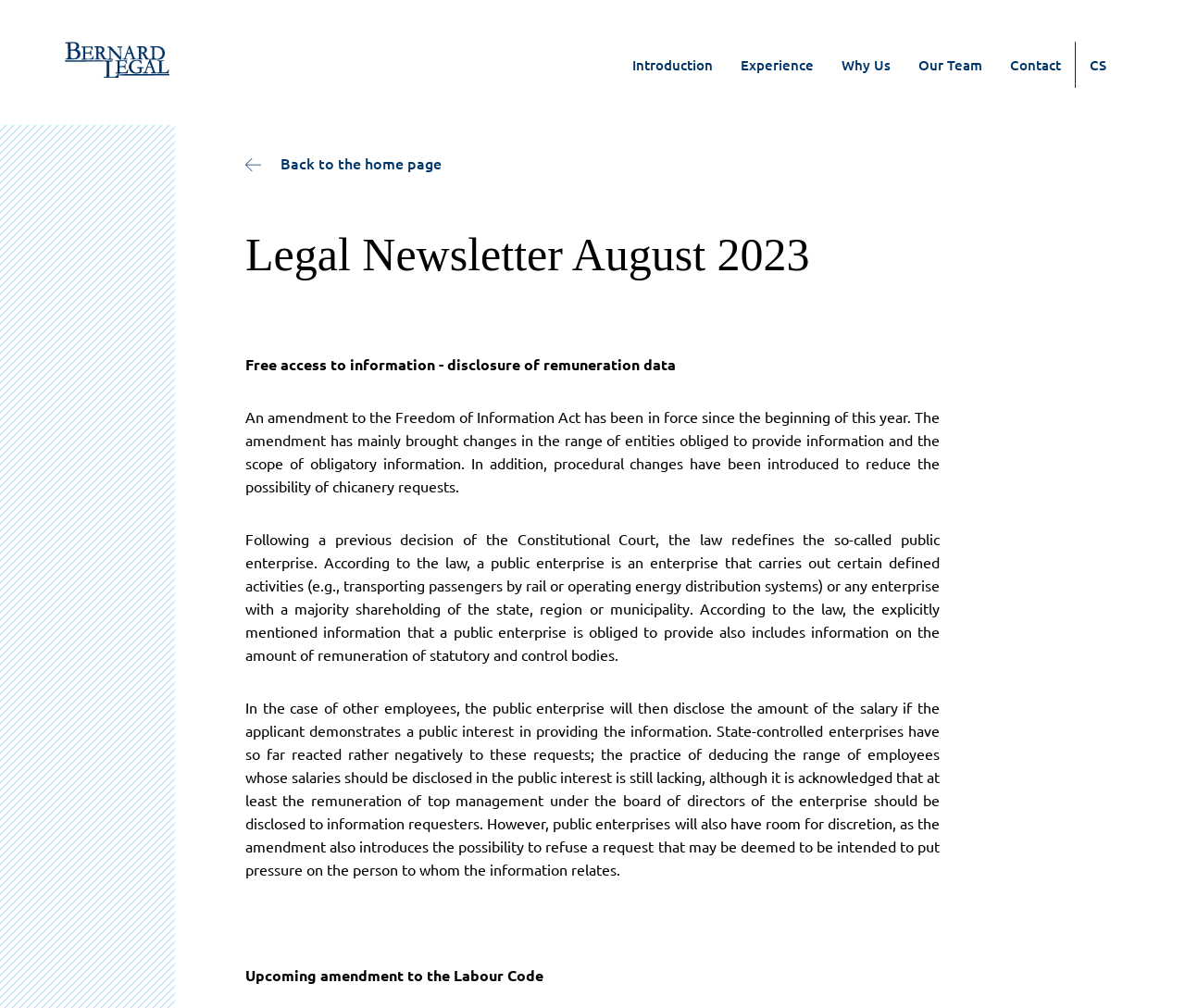What information must public enterprises disclose about employees?
Respond with a short answer, either a single word or a phrase, based on the image.

Remuneration data